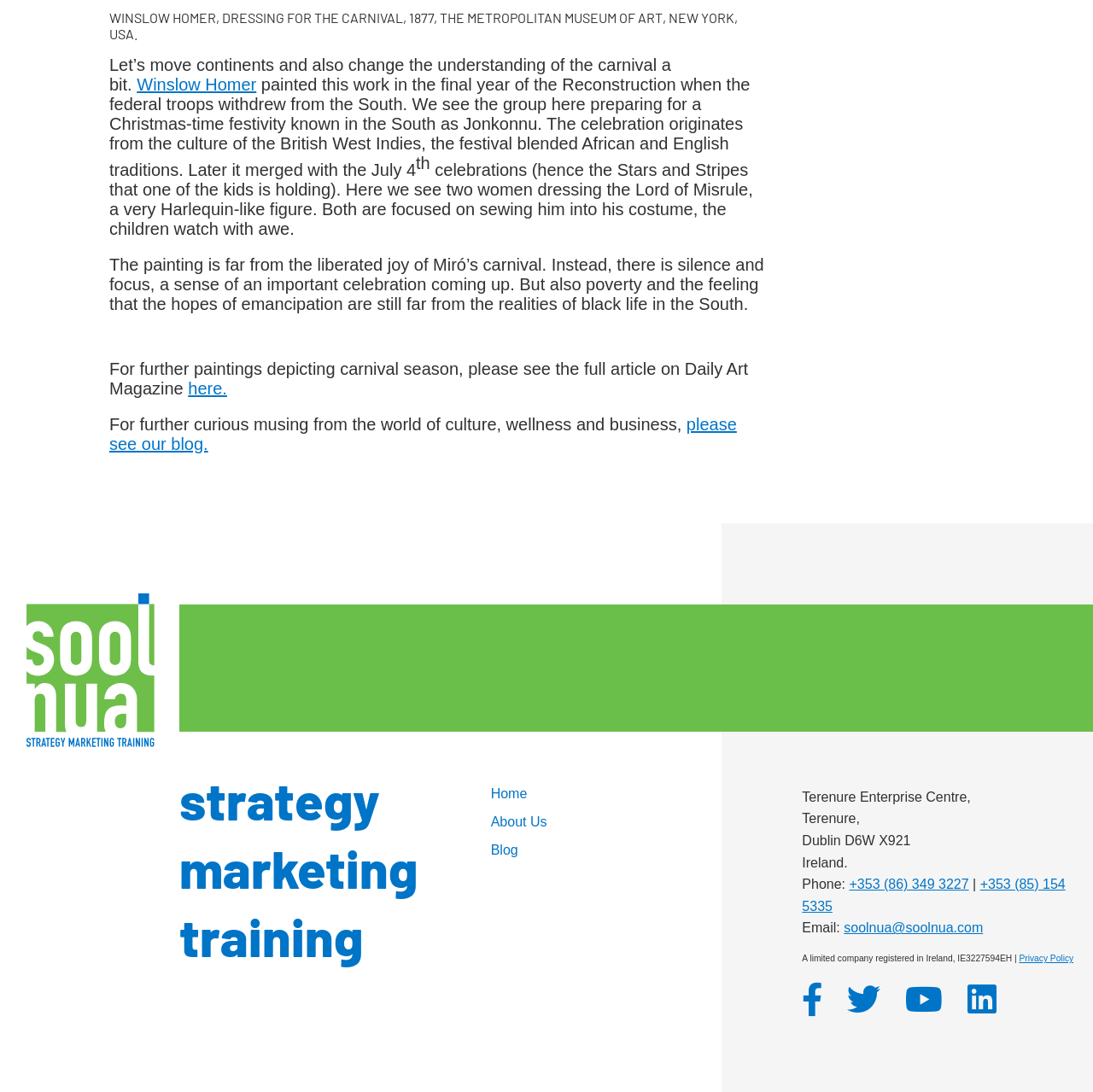Use a single word or phrase to respond to the question:
What is the title of the painting?

Dressing for the Carnival